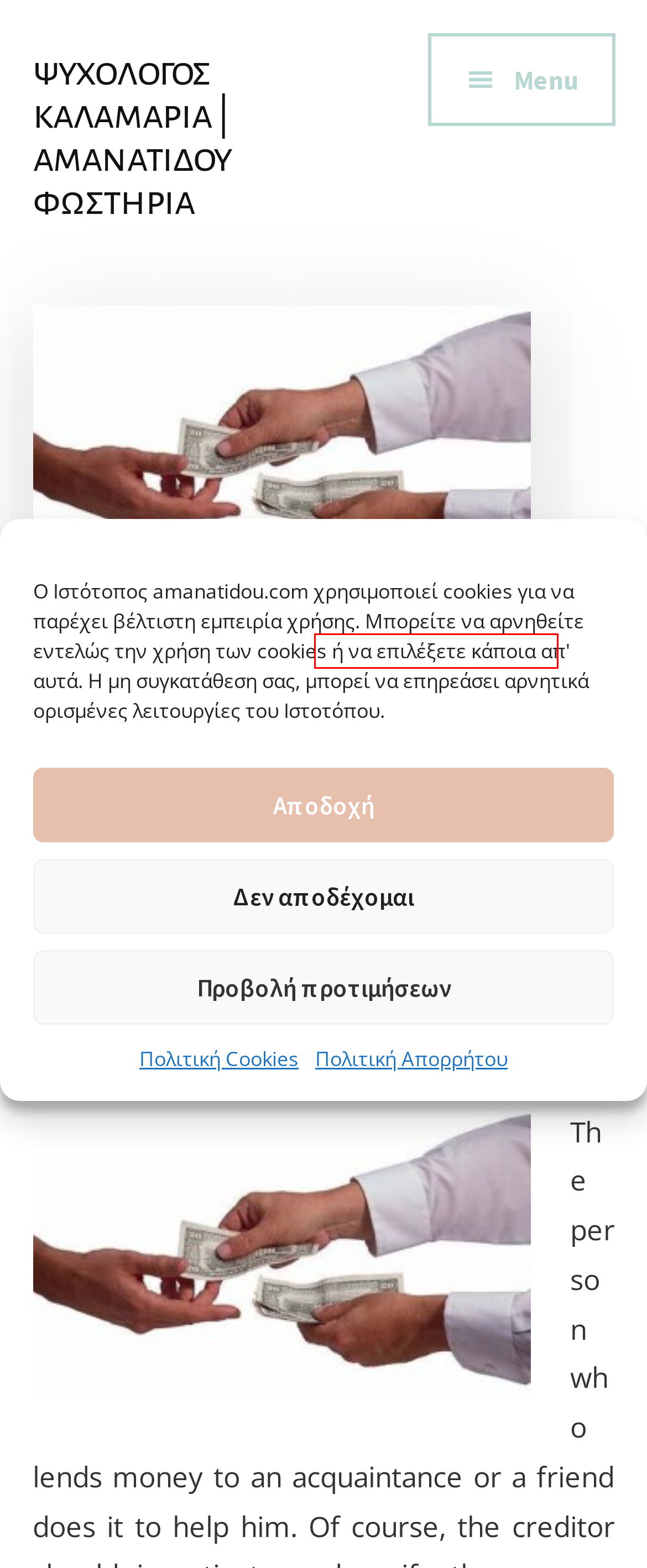Look at the screenshot of a webpage, where a red bounding box highlights an element. Select the best description that matches the new webpage after clicking the highlighted element. Here are the candidates:
A. Gambling And Social Isolation | Ψυχολόγος Θεσσαλονίκη
B. | Ψυχολόγος Θεσσαλονίκη | Αμανατίδου Φ.
C. Ψυχολόγος Θεσσαλονίκη | Πολιτική Cookies (ΕΕ)
D. Ψυχολόγος Καλαμαριά Θεσσαλονίκη | Αμανατίδου Φωστηρία
E. Ψυχολόγος Θεσσαλονίκη | Stoixima Online.com | Αμανατίδου Φ.
F. Ψυχολόγος Θεσσαλονίκη | Articles / Publications | Αμανατίδου Φ.
G. "Τί σημαίνει το να πιστεύω στο μάτι" | Ψυχολόγος Θεσσαλονίκη
H. Ψυχολόγος Θεσσαλονίκη | Πολιτική Απορρήτου

F